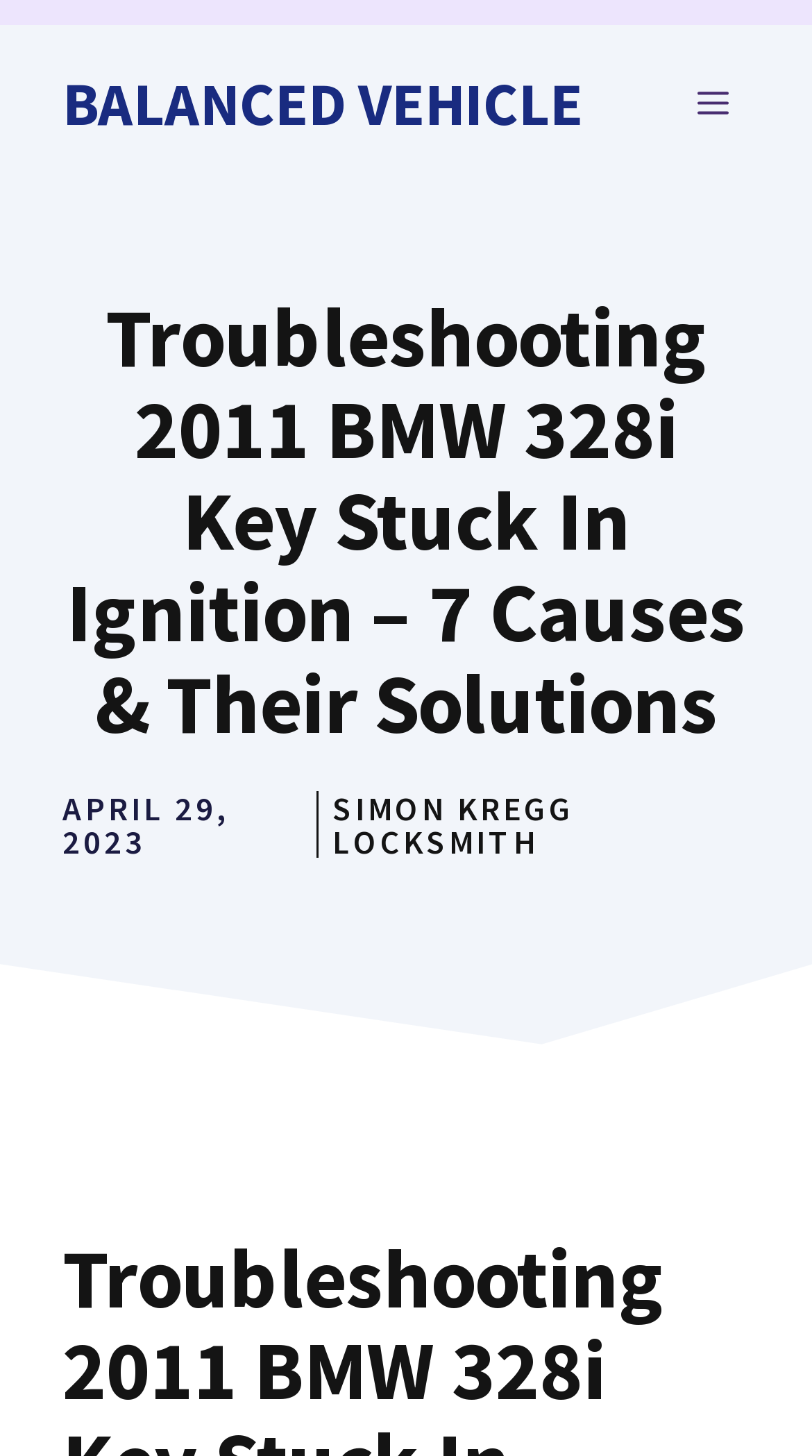Please determine the heading text of this webpage.

Troubleshooting 2011 BMW 328i Key Stuck In Ignition – 7 Causes & Their Solutions